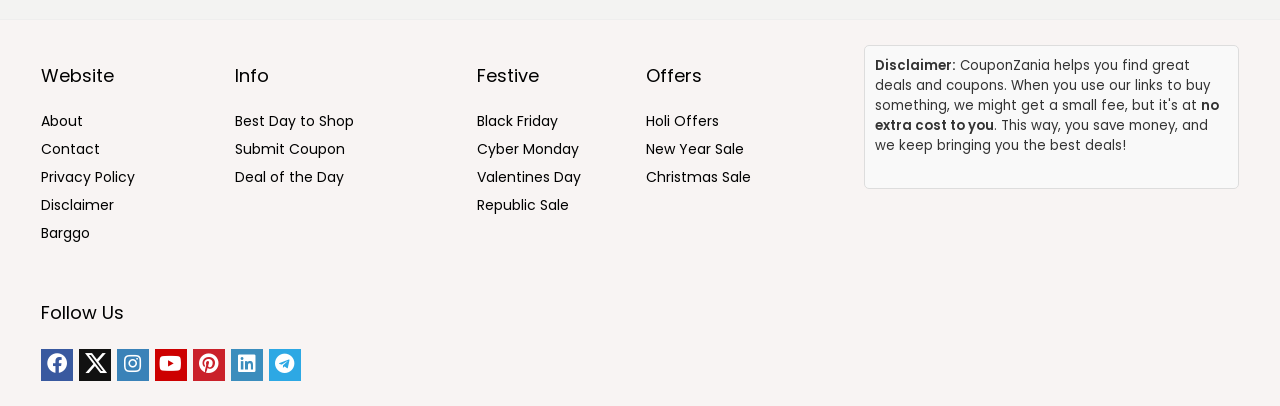Determine the bounding box coordinates for the area that needs to be clicked to fulfill this task: "Check Holi Offers". The coordinates must be given as four float numbers between 0 and 1, i.e., [left, top, right, bottom].

[0.505, 0.273, 0.562, 0.323]